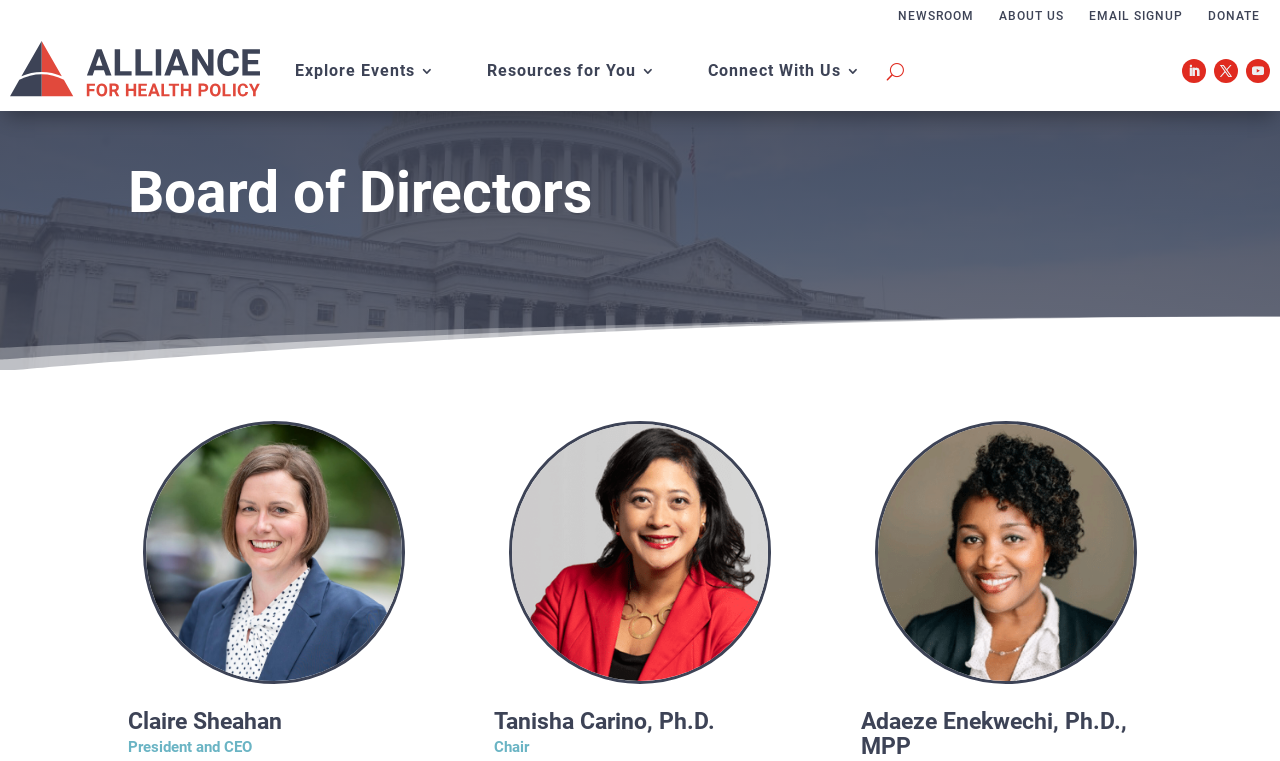Pinpoint the bounding box coordinates of the clickable area necessary to execute the following instruction: "Donate". The coordinates should be given as four float numbers between 0 and 1, namely [left, top, right, bottom].

[0.936, 0.012, 0.992, 0.03]